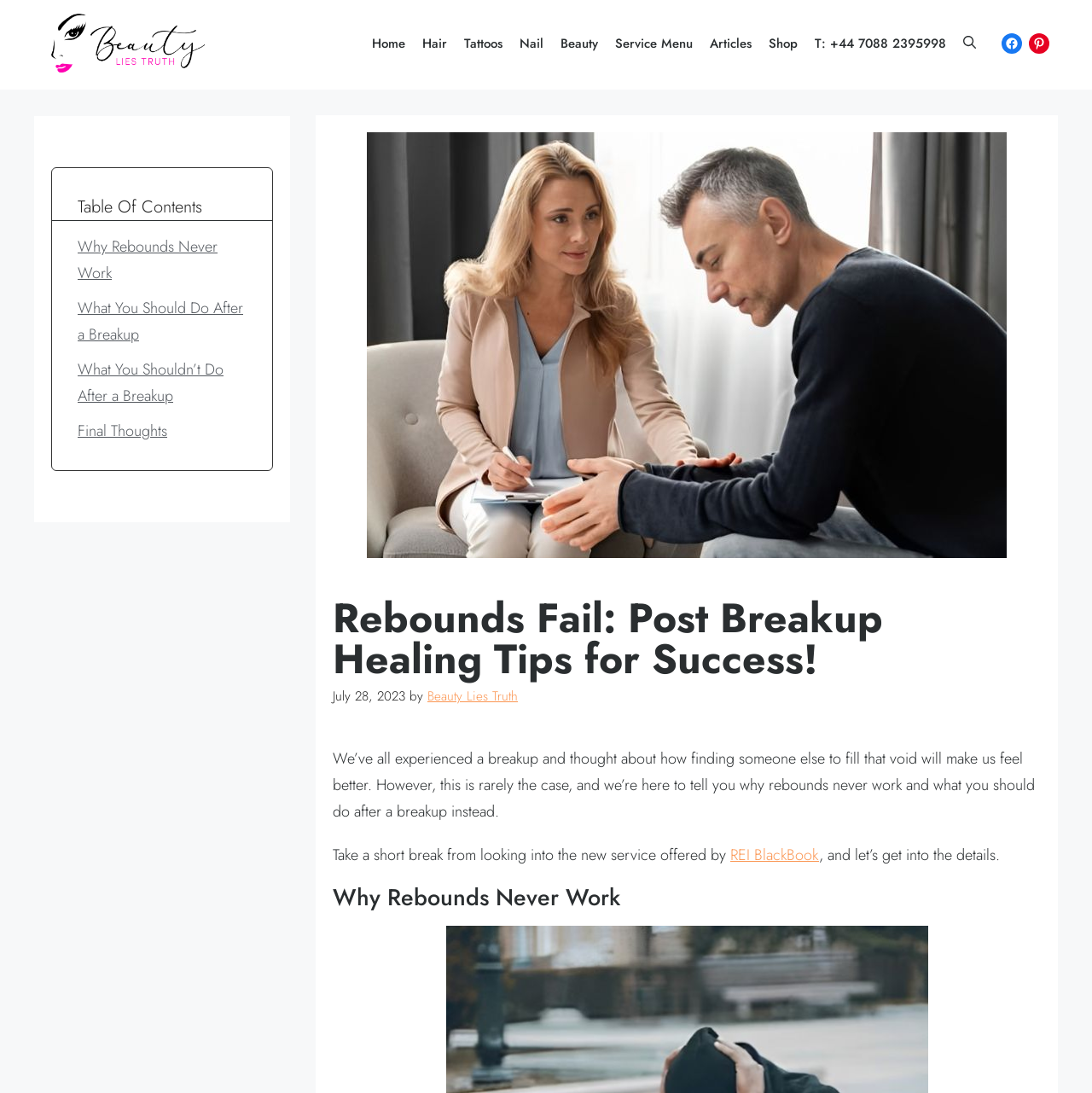Please find and report the bounding box coordinates of the element to click in order to perform the following action: "Read the article about 'Why Rebounds Never Work'". The coordinates should be expressed as four float numbers between 0 and 1, in the format [left, top, right, bottom].

[0.305, 0.811, 0.953, 0.832]